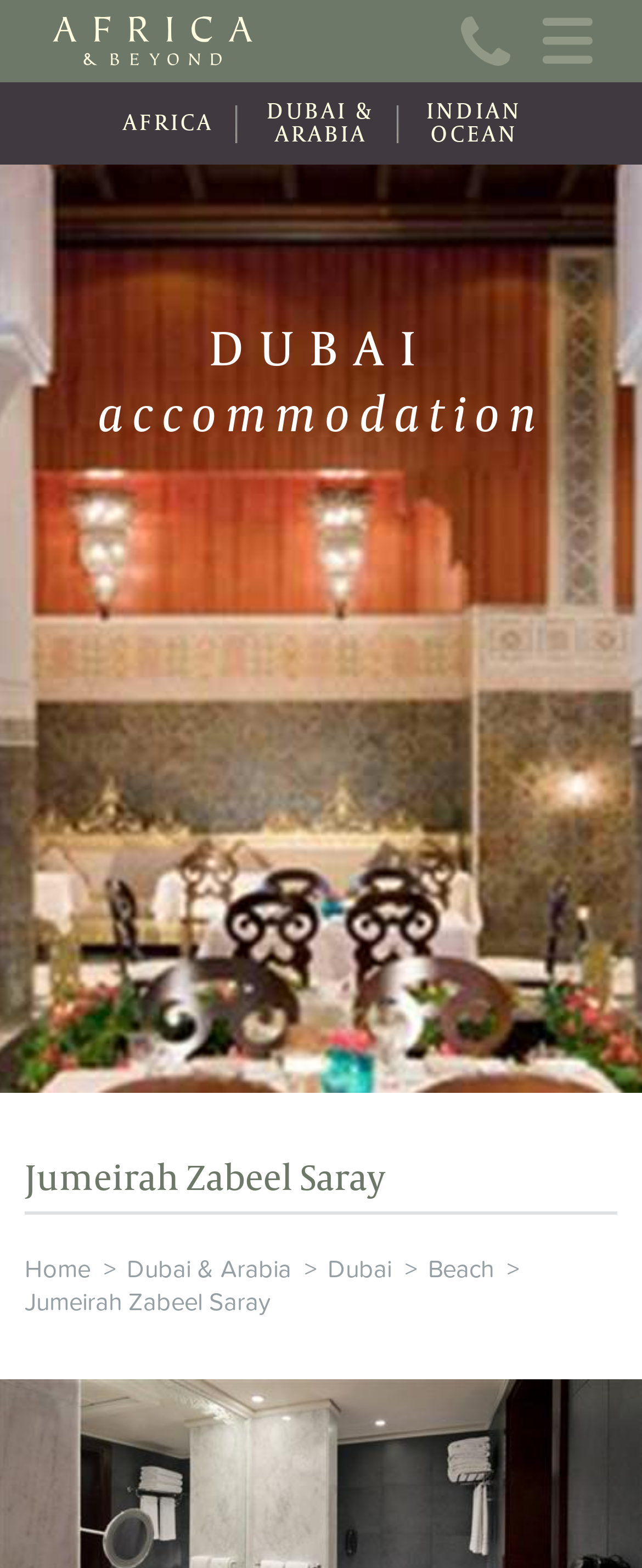Elaborate on the different components and information displayed on the webpage.

The webpage is about Jumeirah Zabeel Saray, a luxury hotel or resort, with a focus on Africa and beyond. At the top, there is a navigation menu with seven links: Home, About Us, Online Brochure, Travel Information, Contact, News, and Wishlist. Below this menu, there is a prominent link to Travel Update Covid-19.

On the left side, there is a large banner with an image and the text "Africa and Beyond". Below this banner, there are three links: AFRICA, DUBAI & ARABIA, and INDIAN OCEAN, which seem to be related to travel destinations.

The main content of the page is divided into two sections. The top section has a heading "DUBAI accommodation" and appears to provide information about accommodations in Dubai. The bottom section has a heading "Jumeirah Zabeel Saray" and seems to focus on the hotel or resort itself.

On the right side, there is a secondary navigation menu with links to Home, Dubai & Arabia, Dubai, Beach, and Jumeirah Zabeel Saray. There are also two static text elements with a ">" symbol, which may indicate a dropdown or submenu.

Overall, the webpage appears to be a travel or hospitality website, providing information about Jumeirah Zabeel Saray and related travel destinations.